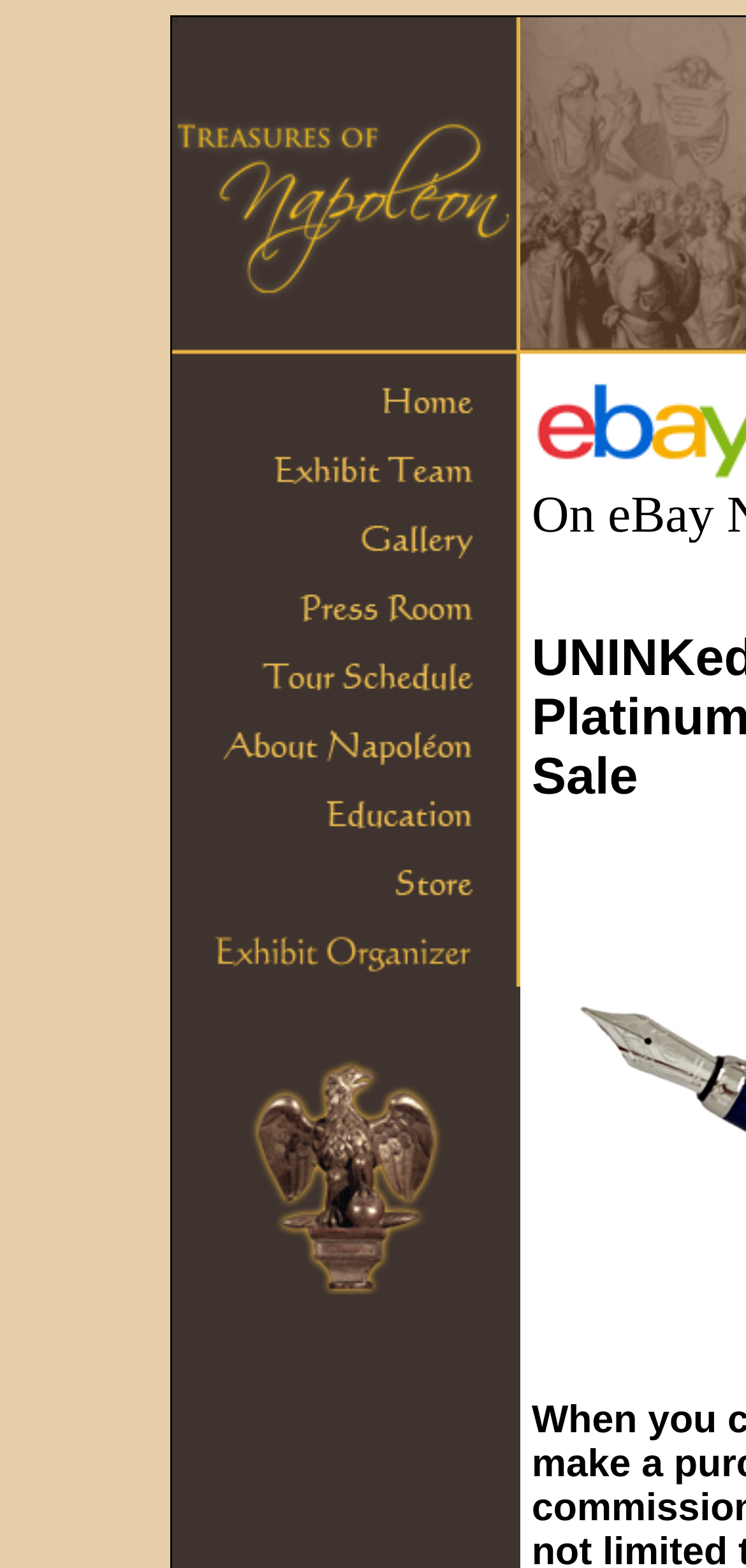Please reply to the following question with a single word or a short phrase:
How many elements are inside the root element?

12